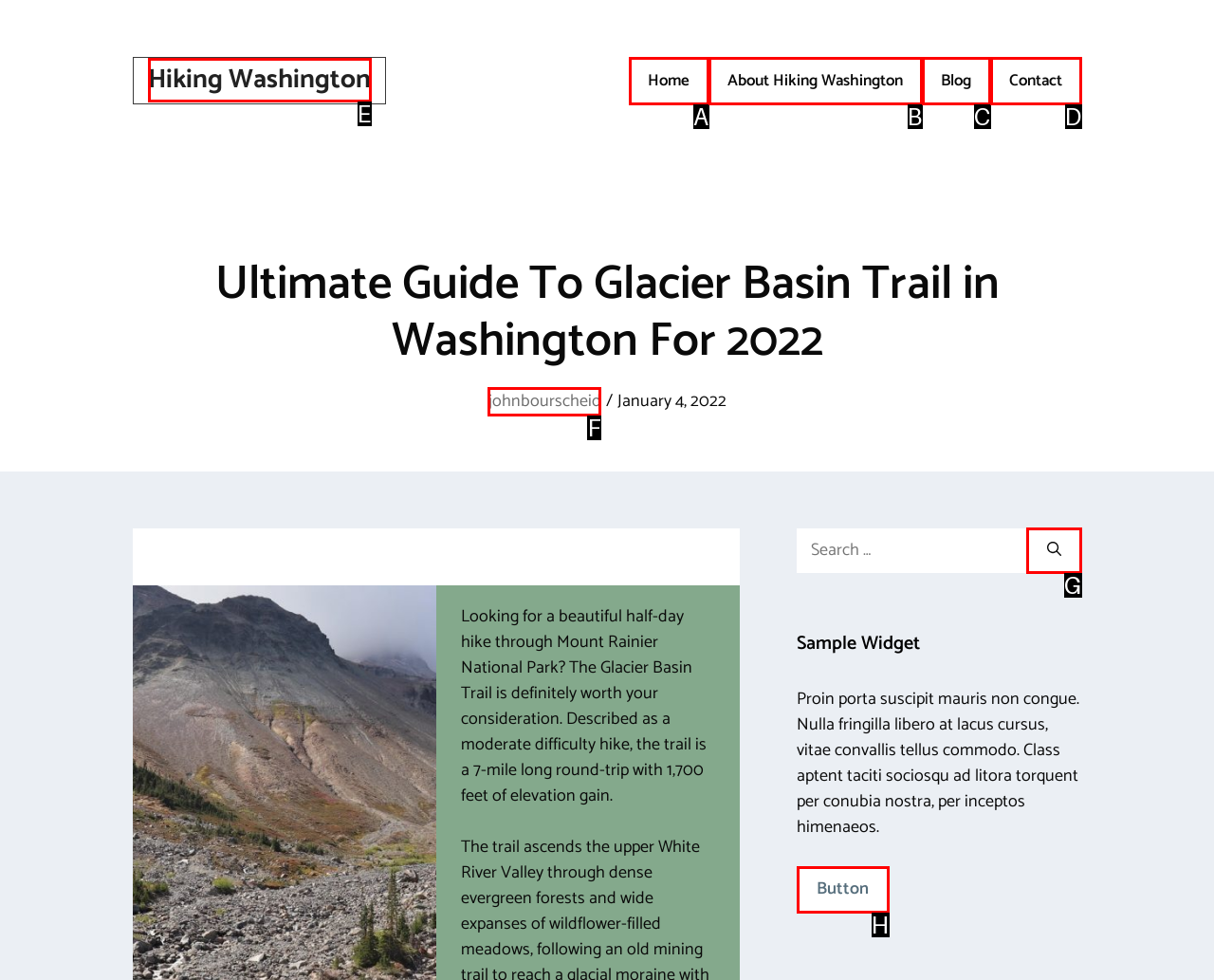Determine which HTML element to click on in order to complete the action: Click the 'Search' button.
Reply with the letter of the selected option.

G